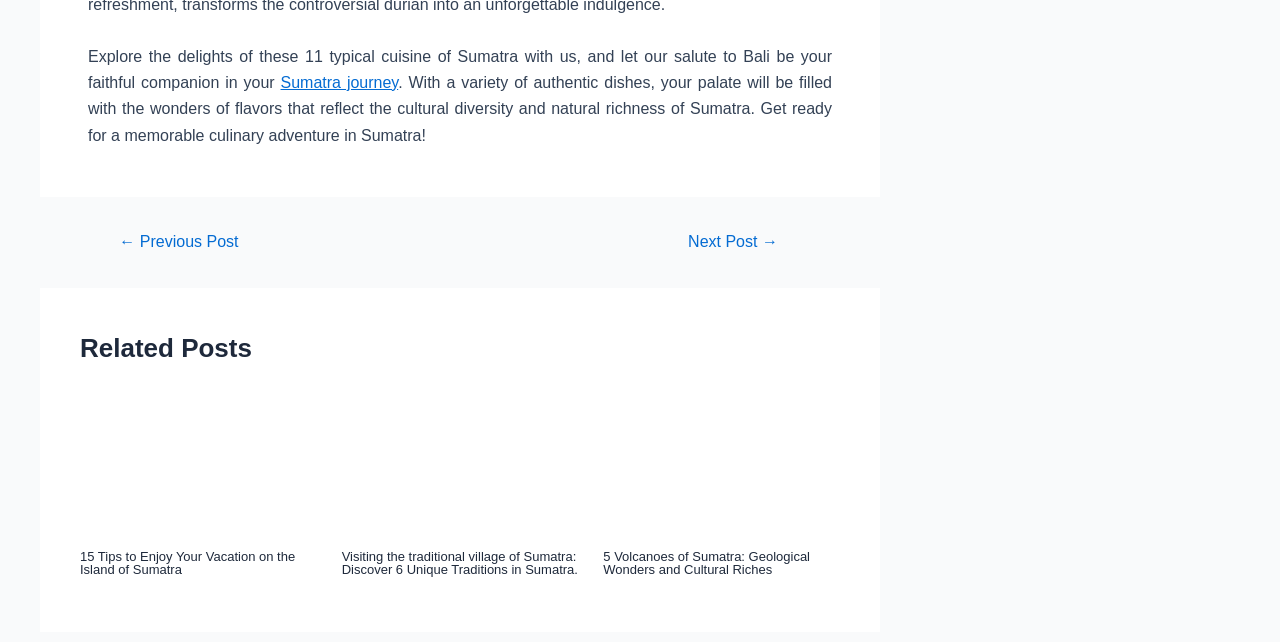Please specify the bounding box coordinates of the clickable region to carry out the following instruction: "Go to 'Next Post →'". The coordinates should be four float numbers between 0 and 1, in the format [left, top, right, bottom].

[0.501, 0.365, 0.644, 0.39]